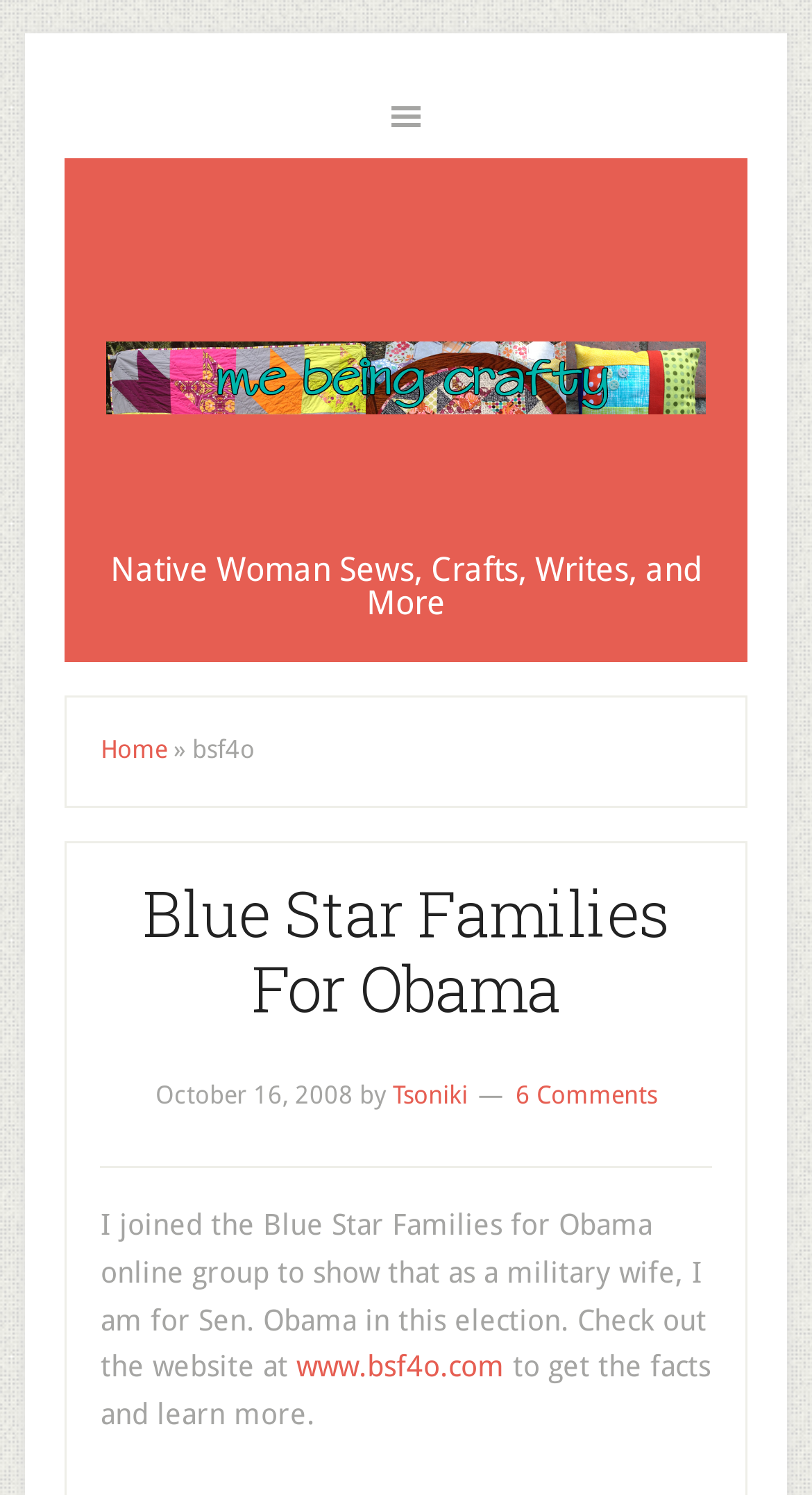Please find the bounding box for the UI element described by: "6 Comments".

[0.635, 0.722, 0.809, 0.742]